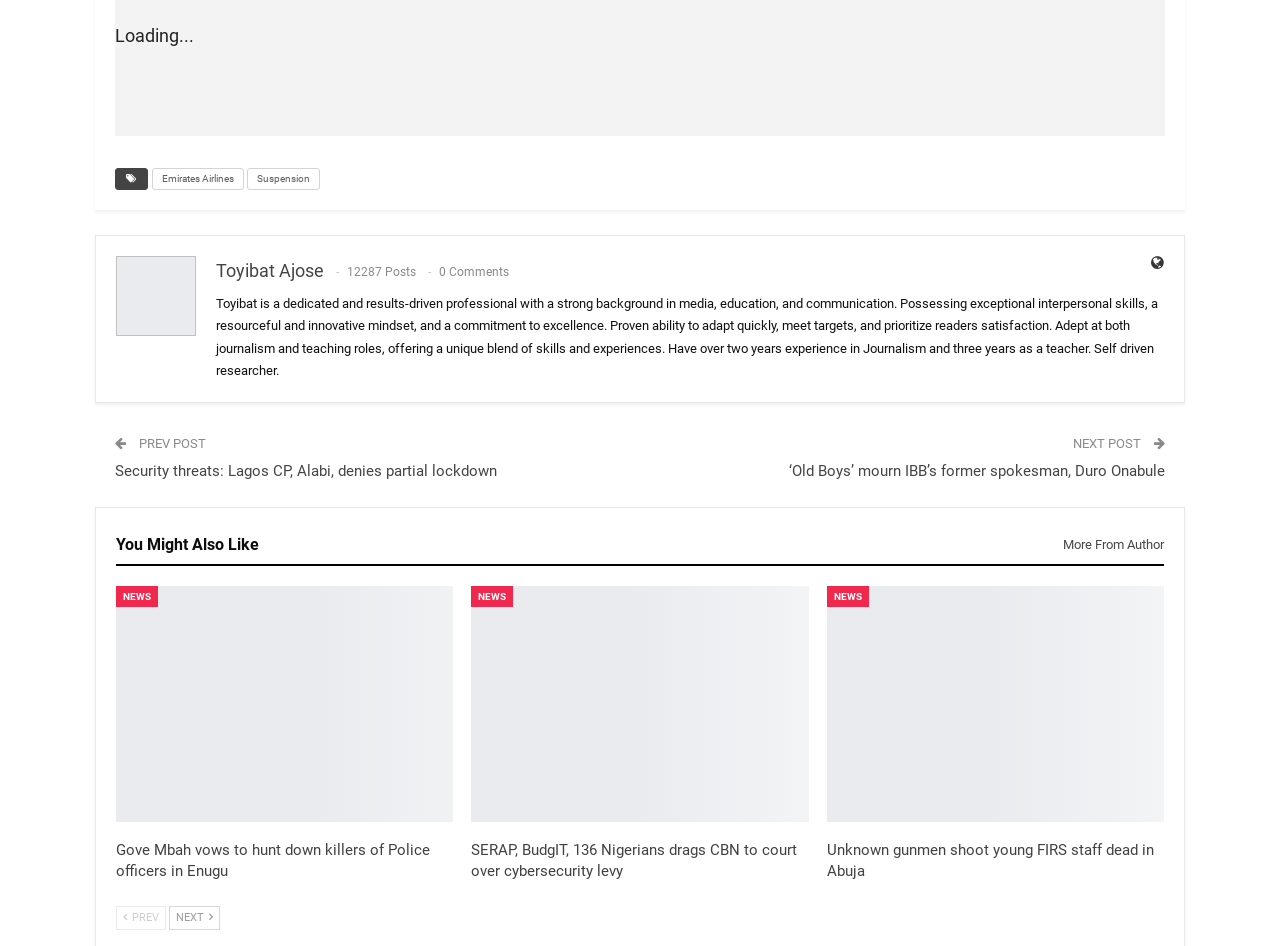Find and indicate the bounding box coordinates of the region you should select to follow the given instruction: "Go to previous post".

[0.106, 0.461, 0.161, 0.476]